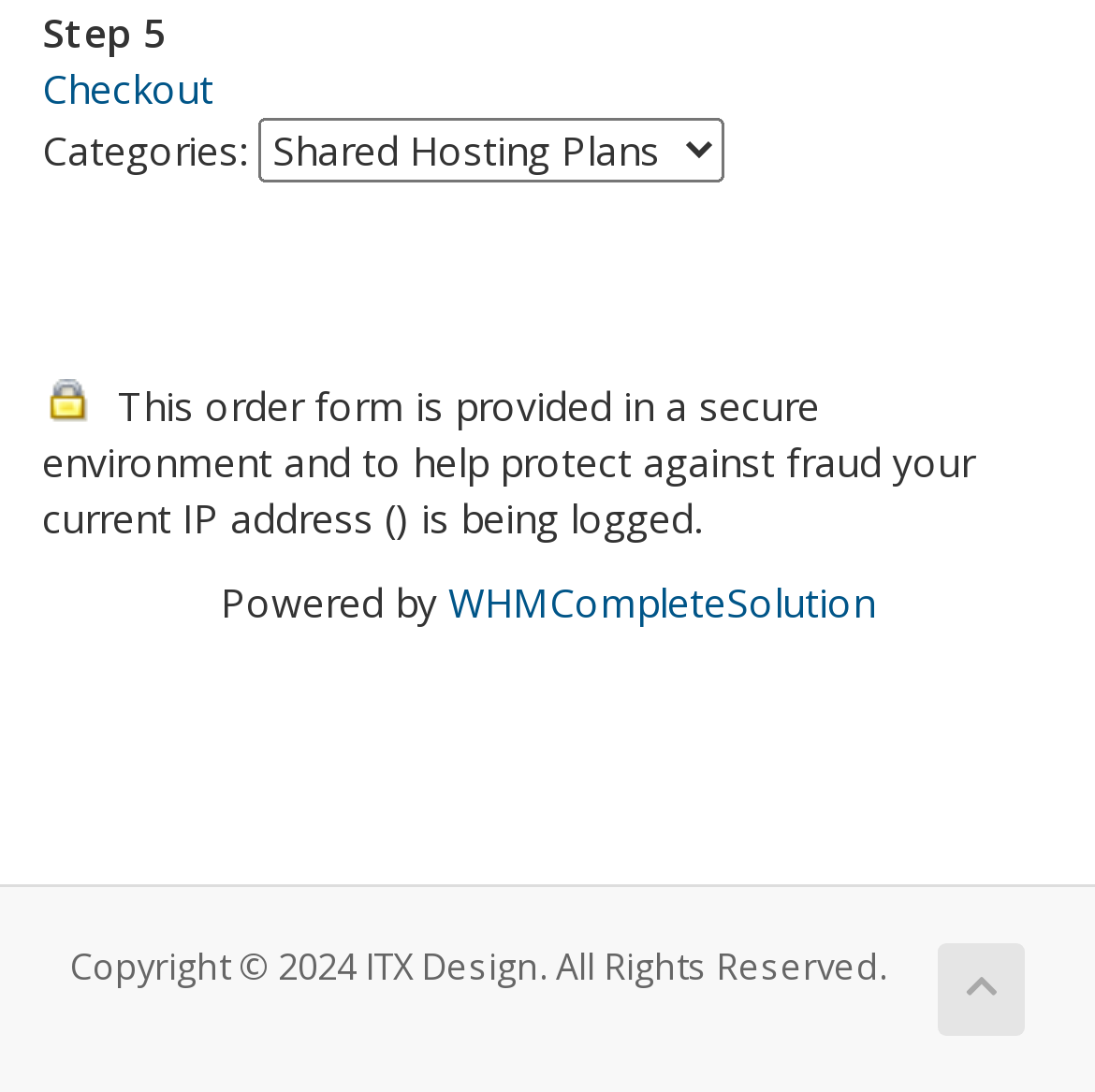Please determine the bounding box coordinates, formatted as (top-left x, top-left y, bottom-right x, bottom-right y), with all values as floating point numbers between 0 and 1. Identify the bounding box of the region described as: Checkout

[0.038, 0.057, 0.195, 0.105]